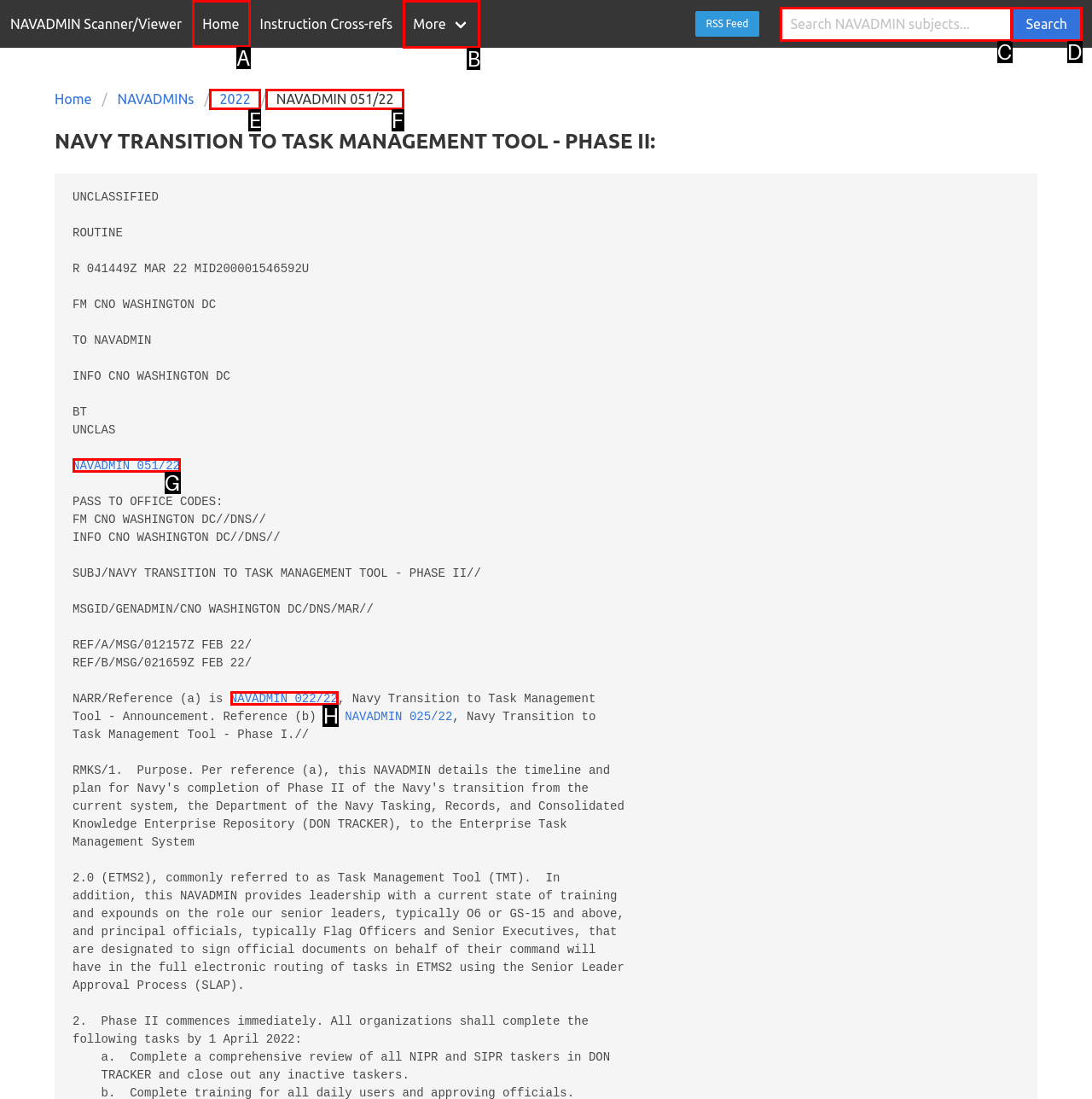For the instruction: Go to Home, determine the appropriate UI element to click from the given options. Respond with the letter corresponding to the correct choice.

A